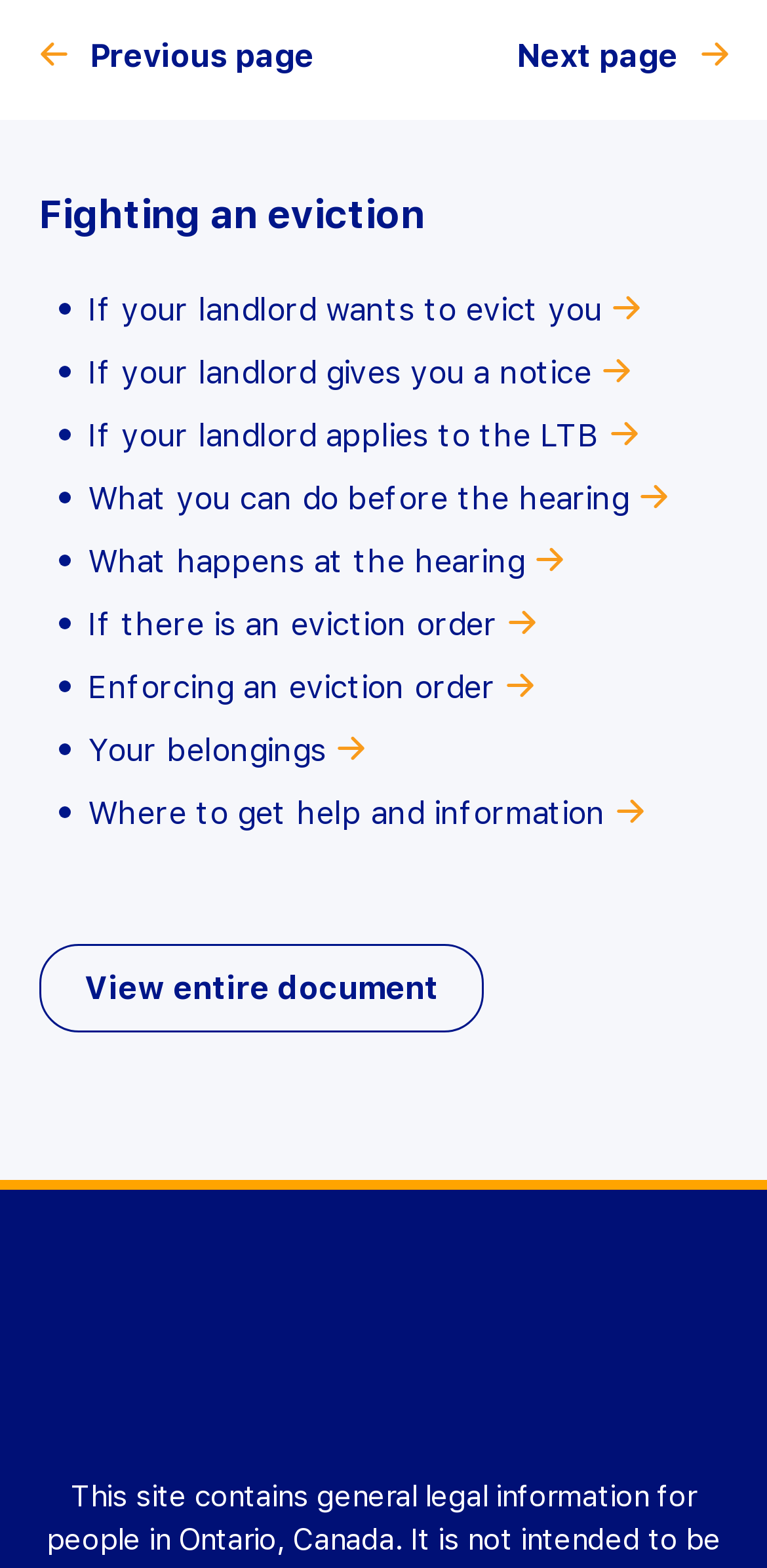What is the text of the first link on the page?
Provide a concise answer using a single word or phrase based on the image.

Previous page